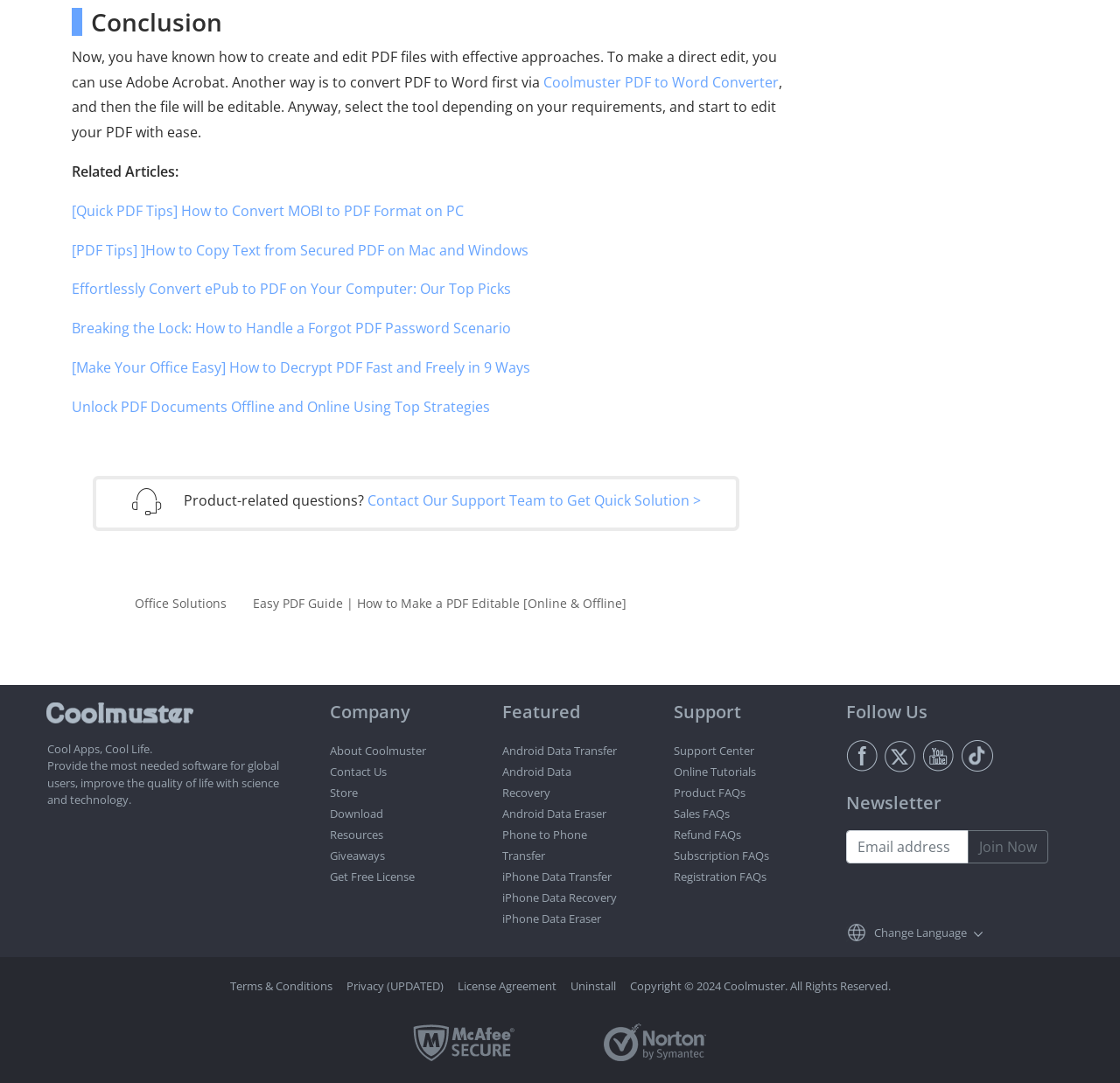What is the company's slogan?
Provide a detailed answer to the question, using the image to inform your response.

The company's slogan is displayed at the bottom of the webpage, which is 'Cool Apps, Cool Life', indicating their mission to provide useful software to improve users' lives.